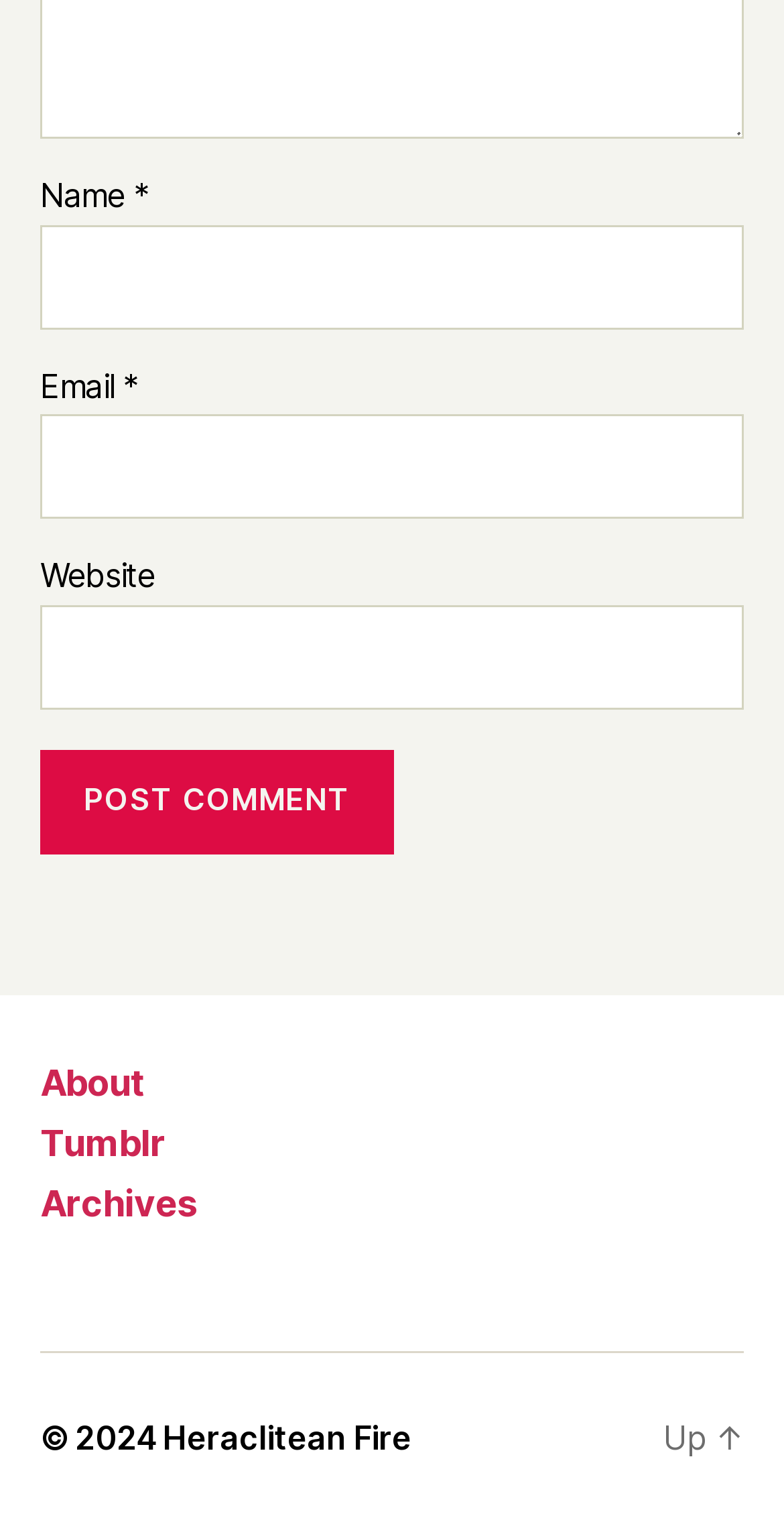Can you find the bounding box coordinates for the UI element given this description: "title="Swimming Pool Ideas Rectangular Pool…""? Provide the coordinates as four float numbers between 0 and 1: [left, top, right, bottom].

None